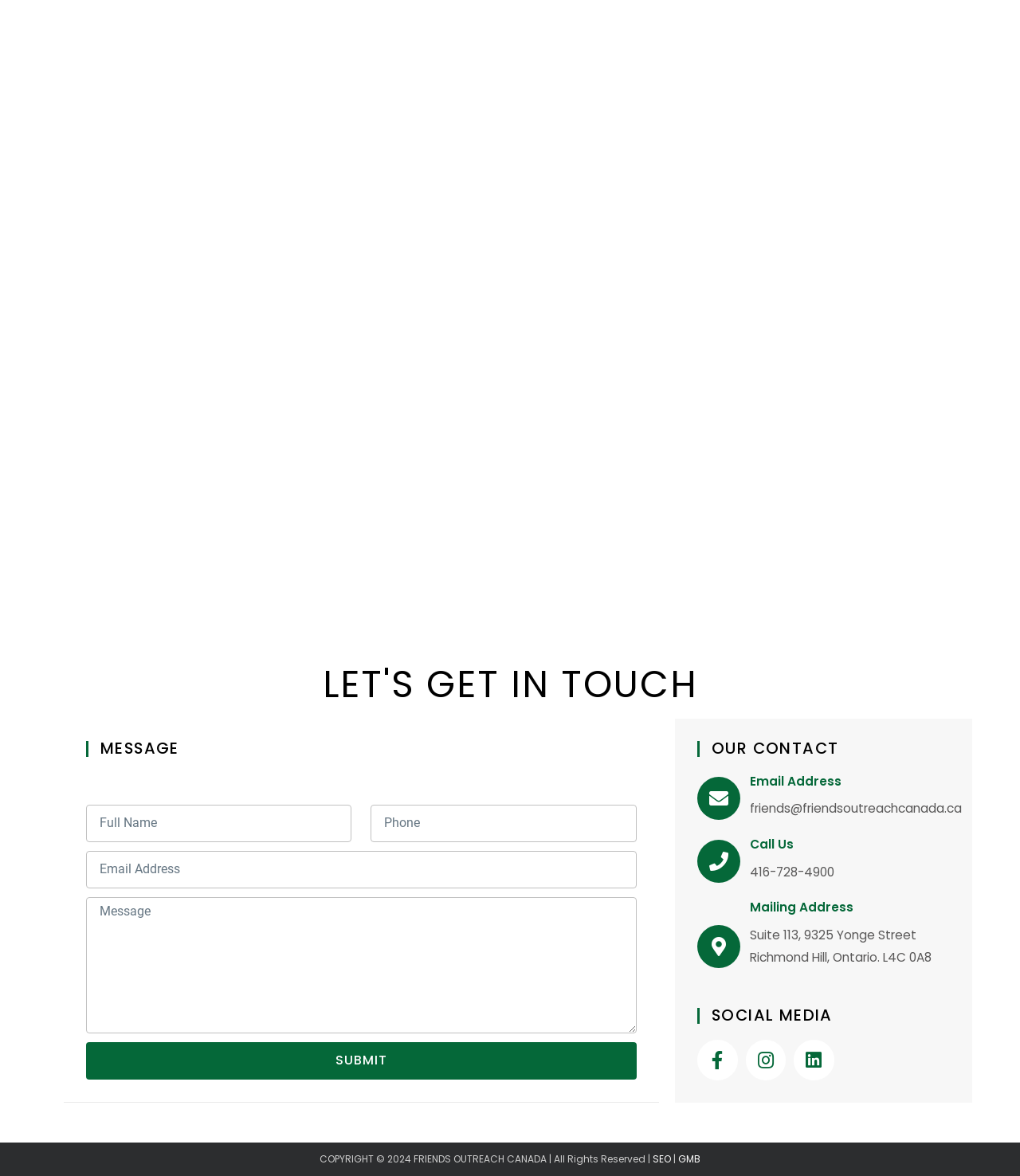Please give a concise answer to this question using a single word or phrase: 
What is the copyright year of Friends Outreach Canada?

2024